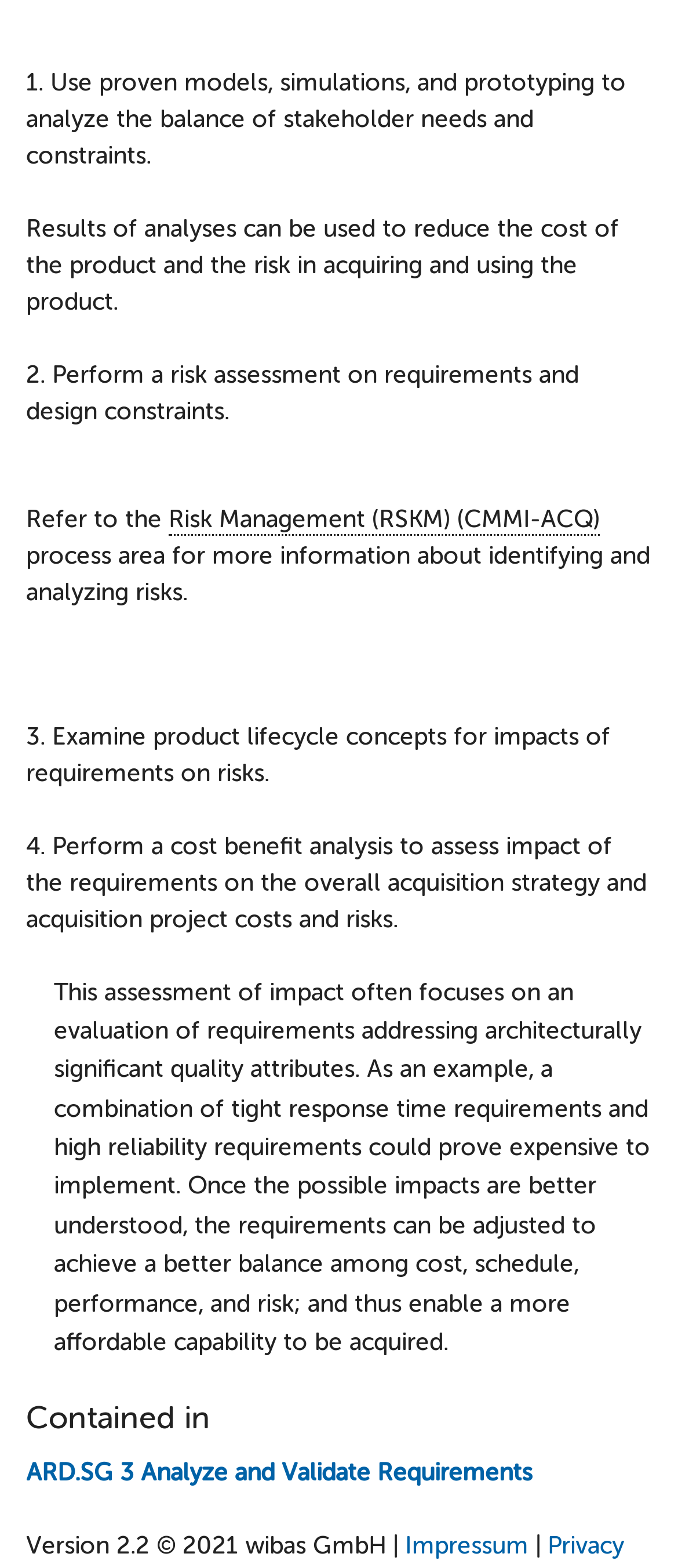Provide a brief response to the question below using a single word or phrase: 
What is the version of the webpage content?

Version 2.2